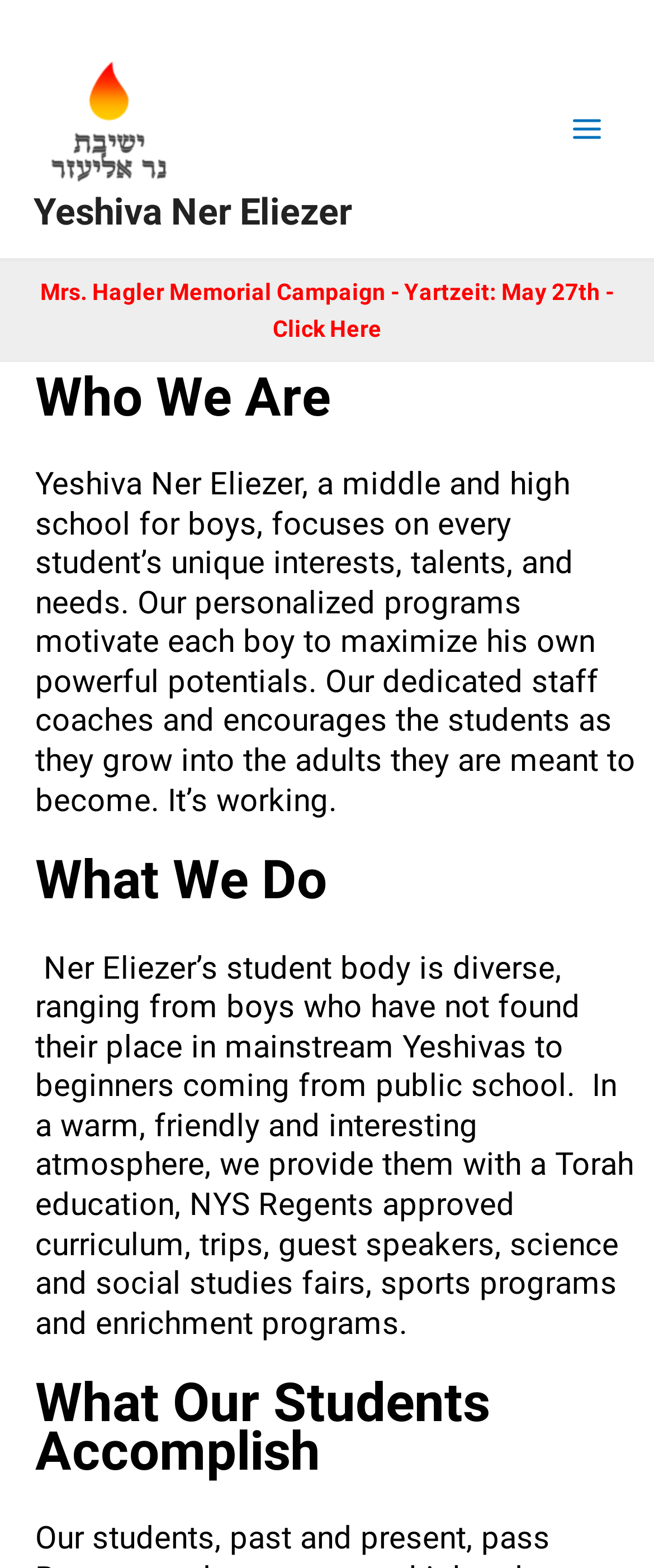What is the atmosphere of the yeshiva?
Using the image as a reference, answer the question in detail.

The atmosphere of the yeshiva can be inferred from the StaticText element that describes the yeshiva's approach, which mentions a 'warm, friendly and interesting atmosphere'.